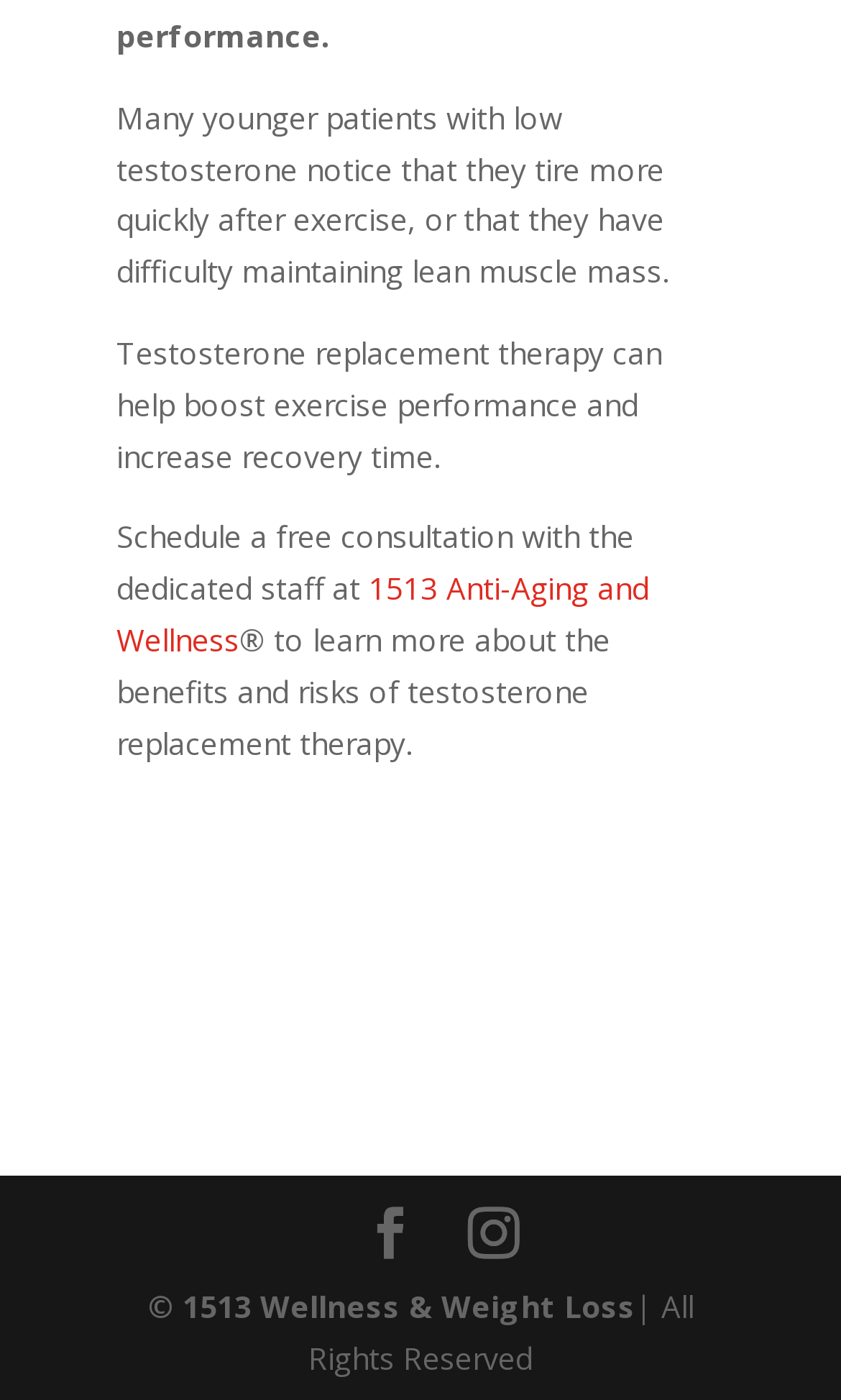What is the name of the wellness center mentioned?
Give a one-word or short-phrase answer derived from the screenshot.

1513 Anti-Aging and Wellness